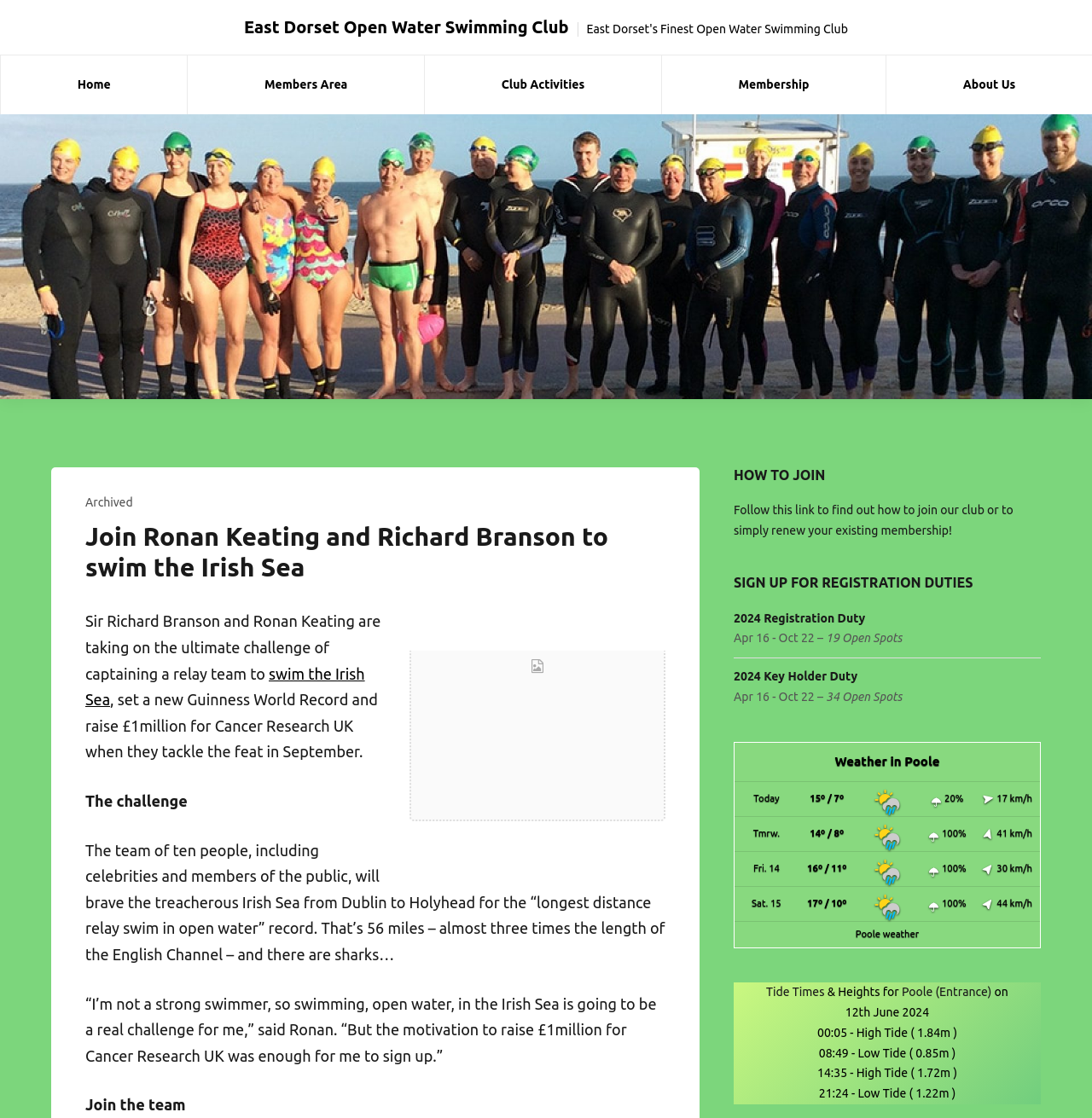What is the weather forecast for tomorrow on the webpage?
Please provide a single word or phrase in response based on the screenshot.

14º / 8º with 100% rain chance